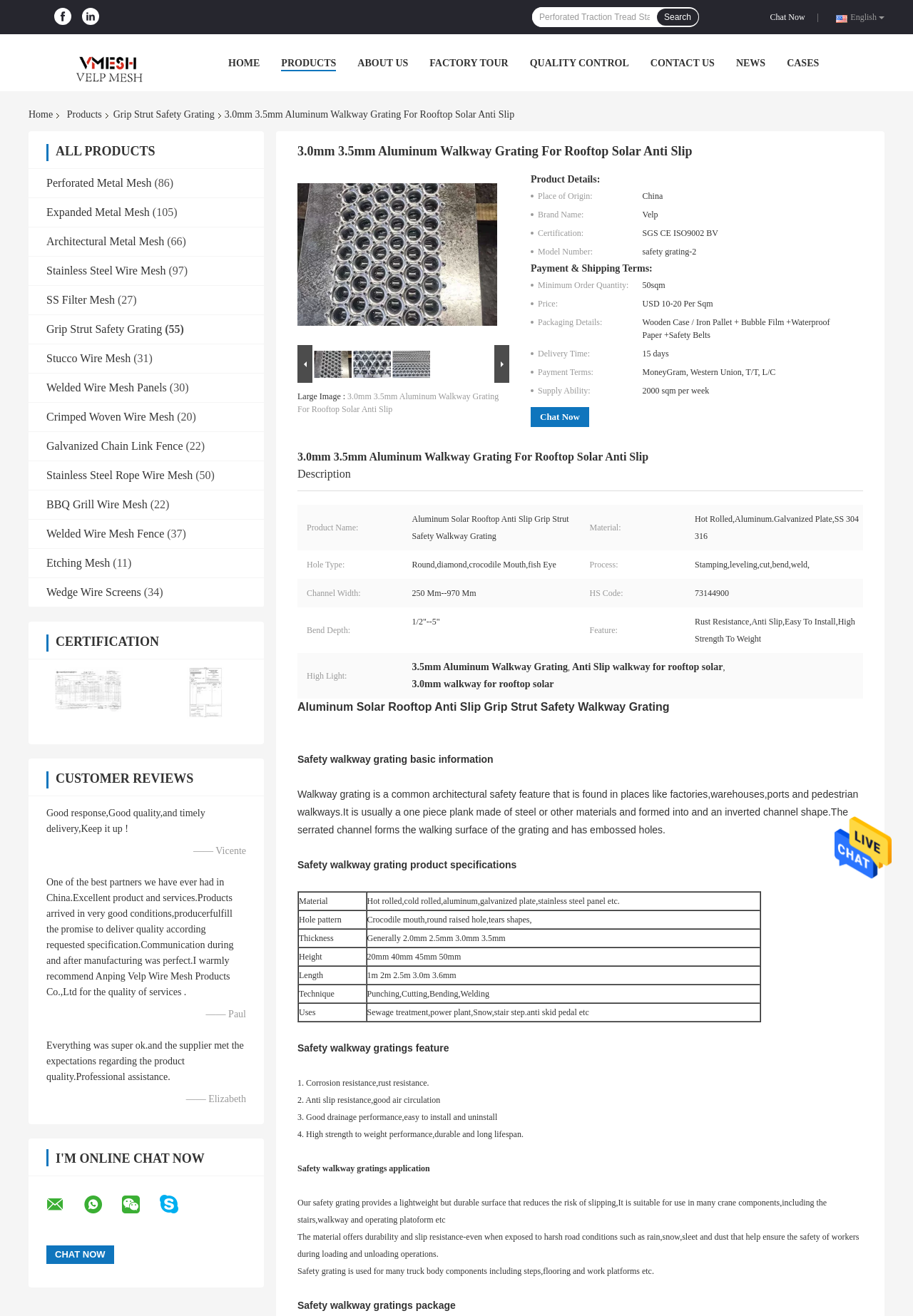Locate the coordinates of the bounding box for the clickable region that fulfills this instruction: "Send a message".

[0.914, 0.641, 0.977, 0.649]